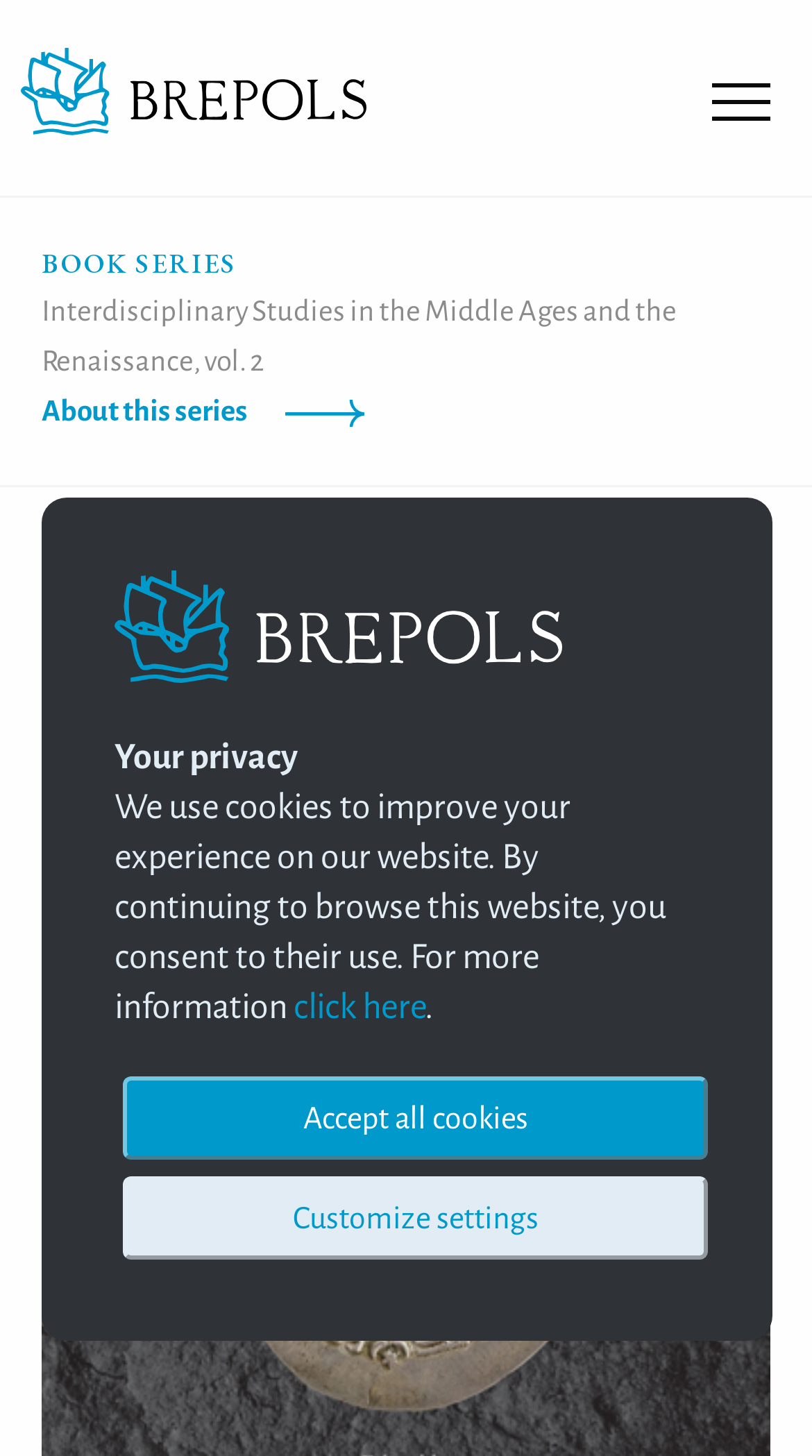Respond to the following question with a brief word or phrase:
What is the function of the button at the bottom right corner?

Accept all cookies